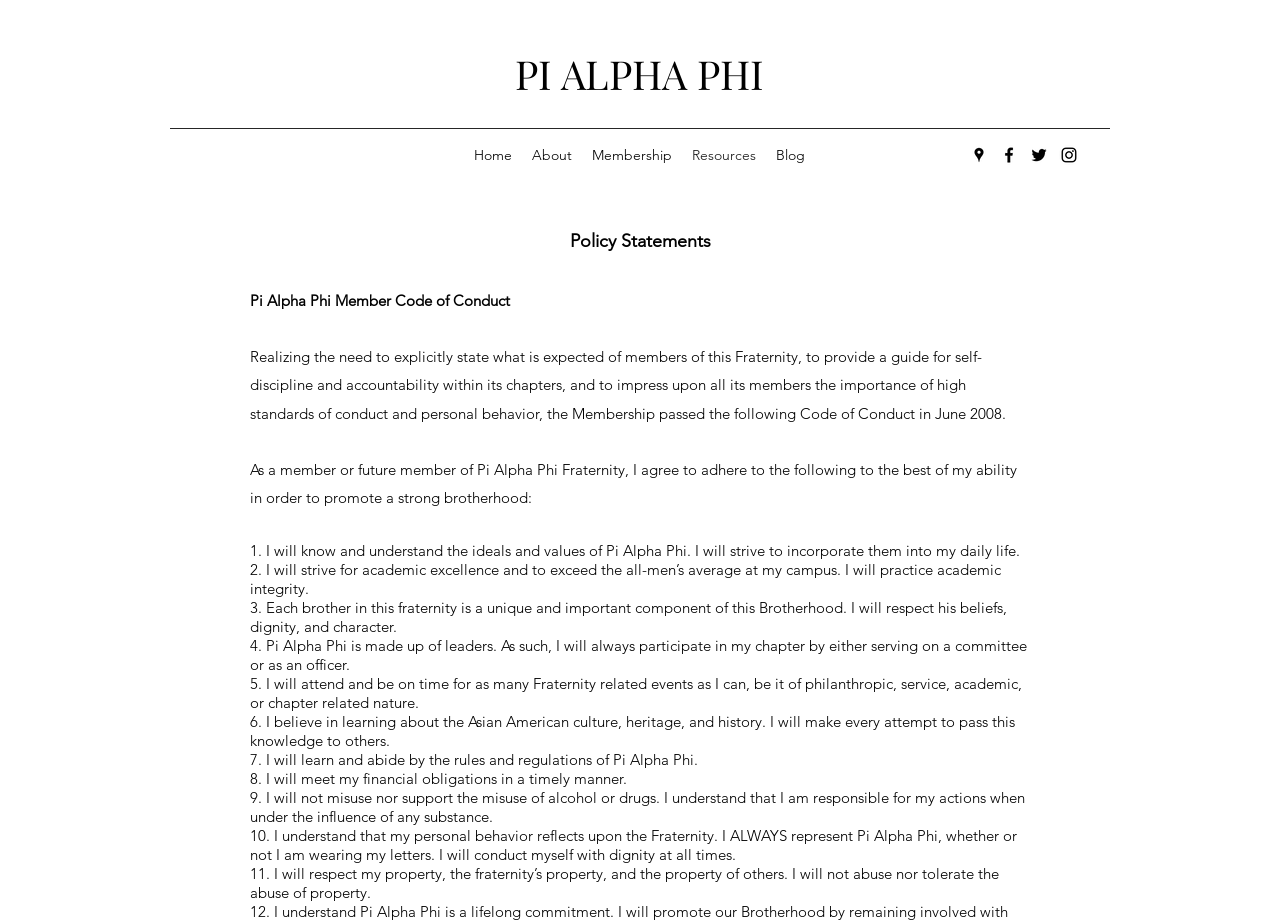What is the social media platform represented by the second icon in the Social Bar?
Please provide a comprehensive answer to the question based on the webpage screenshot.

I looked at the Social Bar, which contains four icons. The second icon is an image with the description 'facebook', which suggests that it represents the social media platform Facebook.